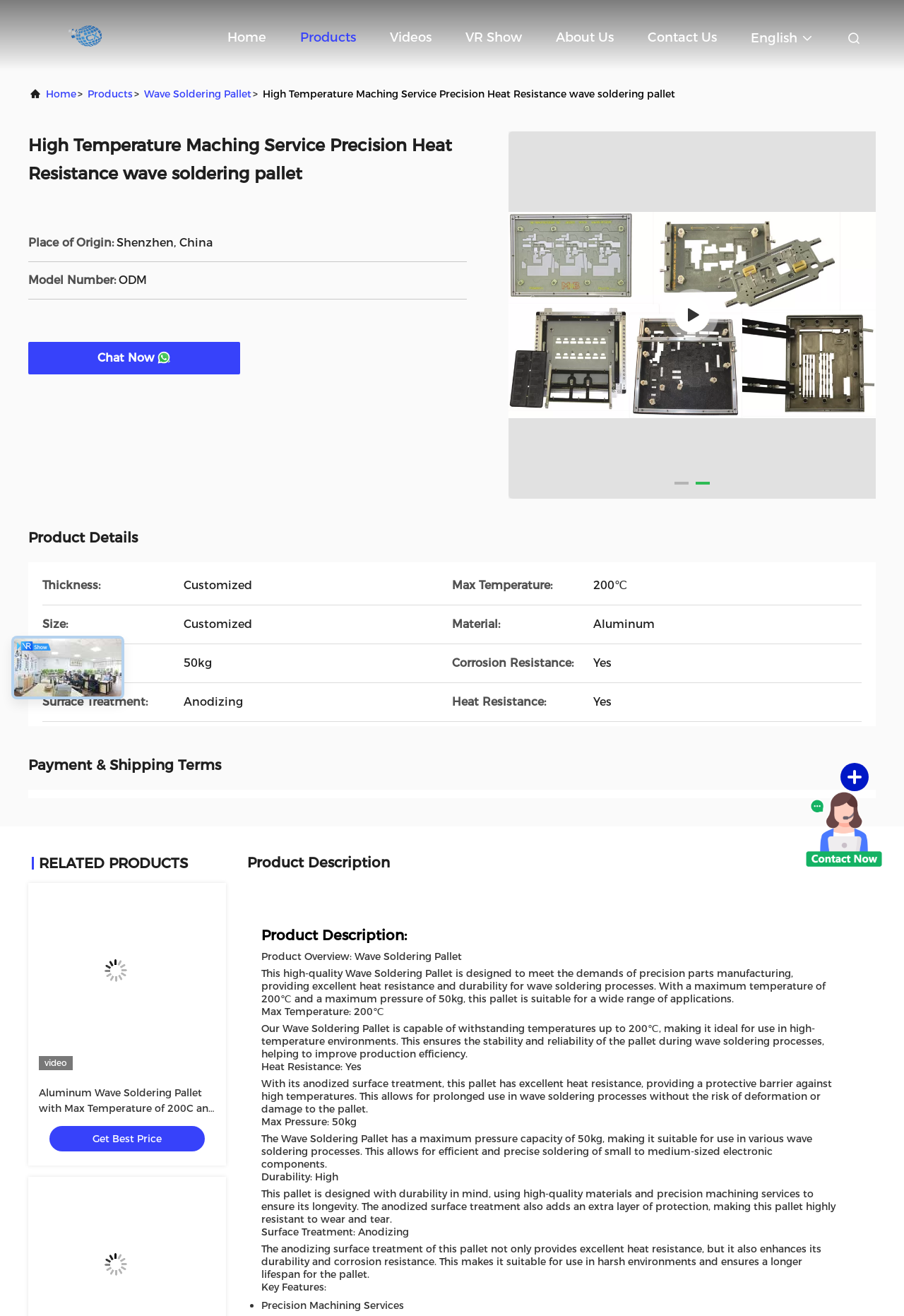Specify the bounding box coordinates of the region I need to click to perform the following instruction: "Send a message to the company". The coordinates must be four float numbers in the range of 0 to 1, i.e., [left, top, right, bottom].

[0.891, 0.601, 0.977, 0.659]